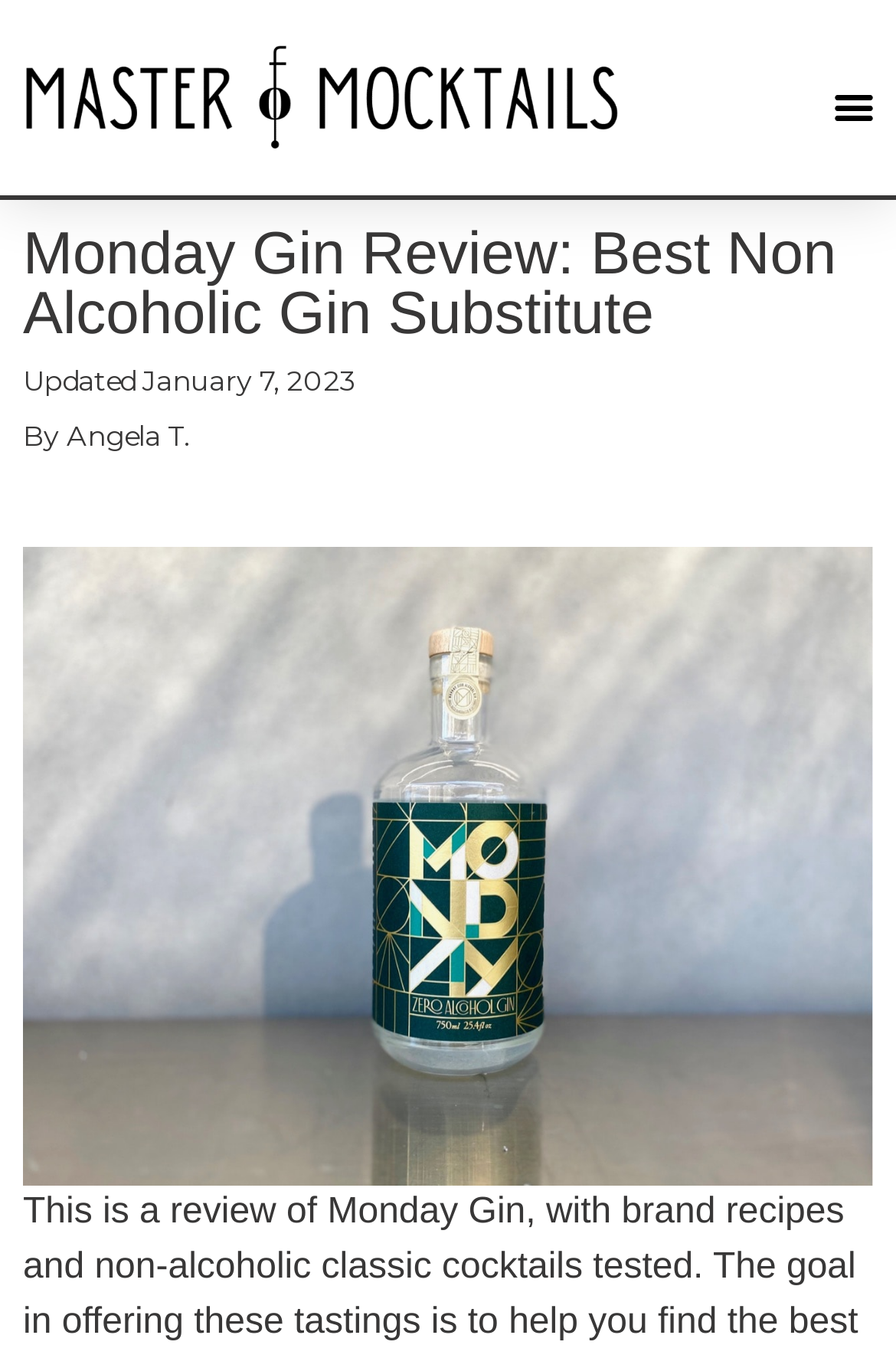What type of content is featured in the figure element?
Provide an in-depth and detailed explanation in response to the question.

The answer can be found by looking at the figure element, which contains an image of a gin bottle, specifically the 'Monday Zero Alcohol Gin' bottle.